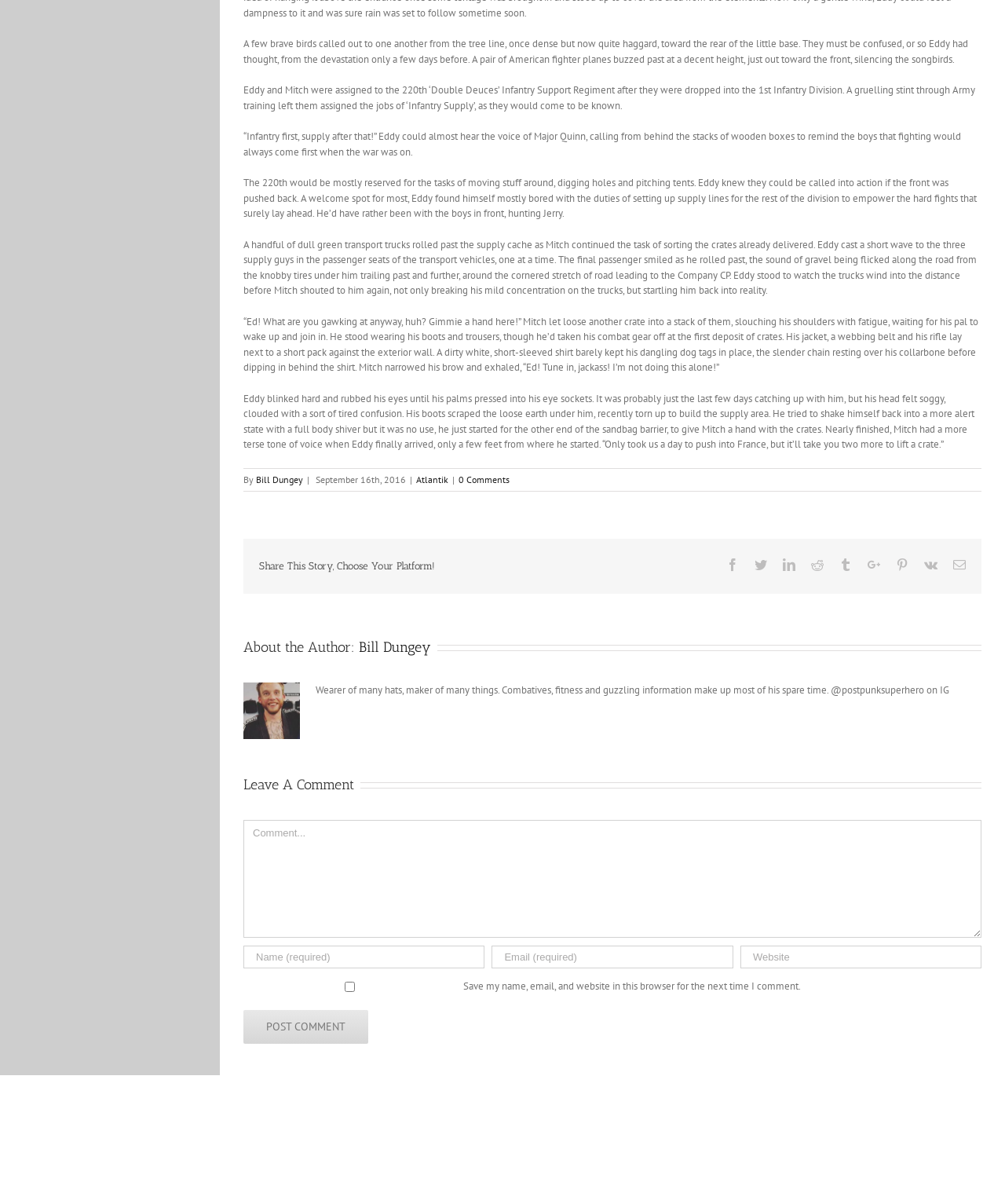Please locate the clickable area by providing the bounding box coordinates to follow this instruction: "Click on the 'Bill Dungey' link".

[0.255, 0.393, 0.302, 0.403]